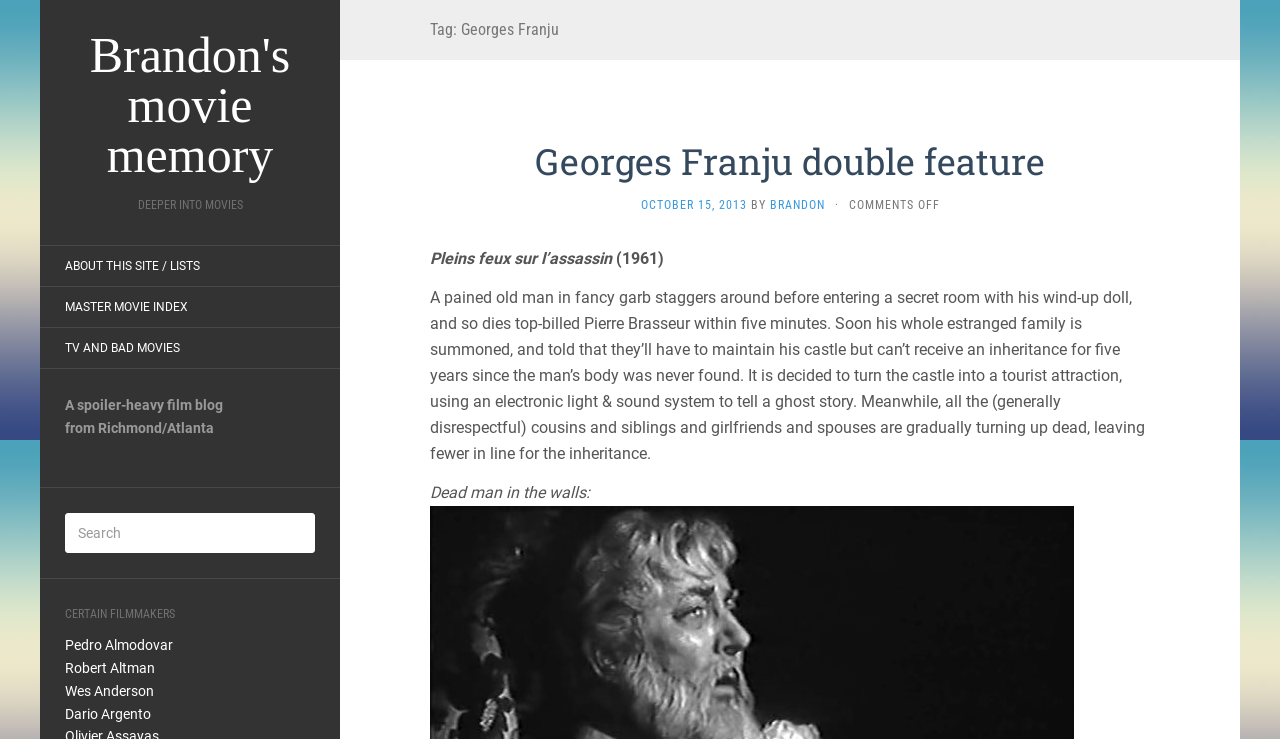How many years must the family wait to receive an inheritance?
Refer to the image and give a detailed answer to the query.

According to the article, the family must wait five years to receive an inheritance, as stated in the text: '...they’ll have to maintain his castle but can’t receive an inheritance for five years since the man’s body was never found'.